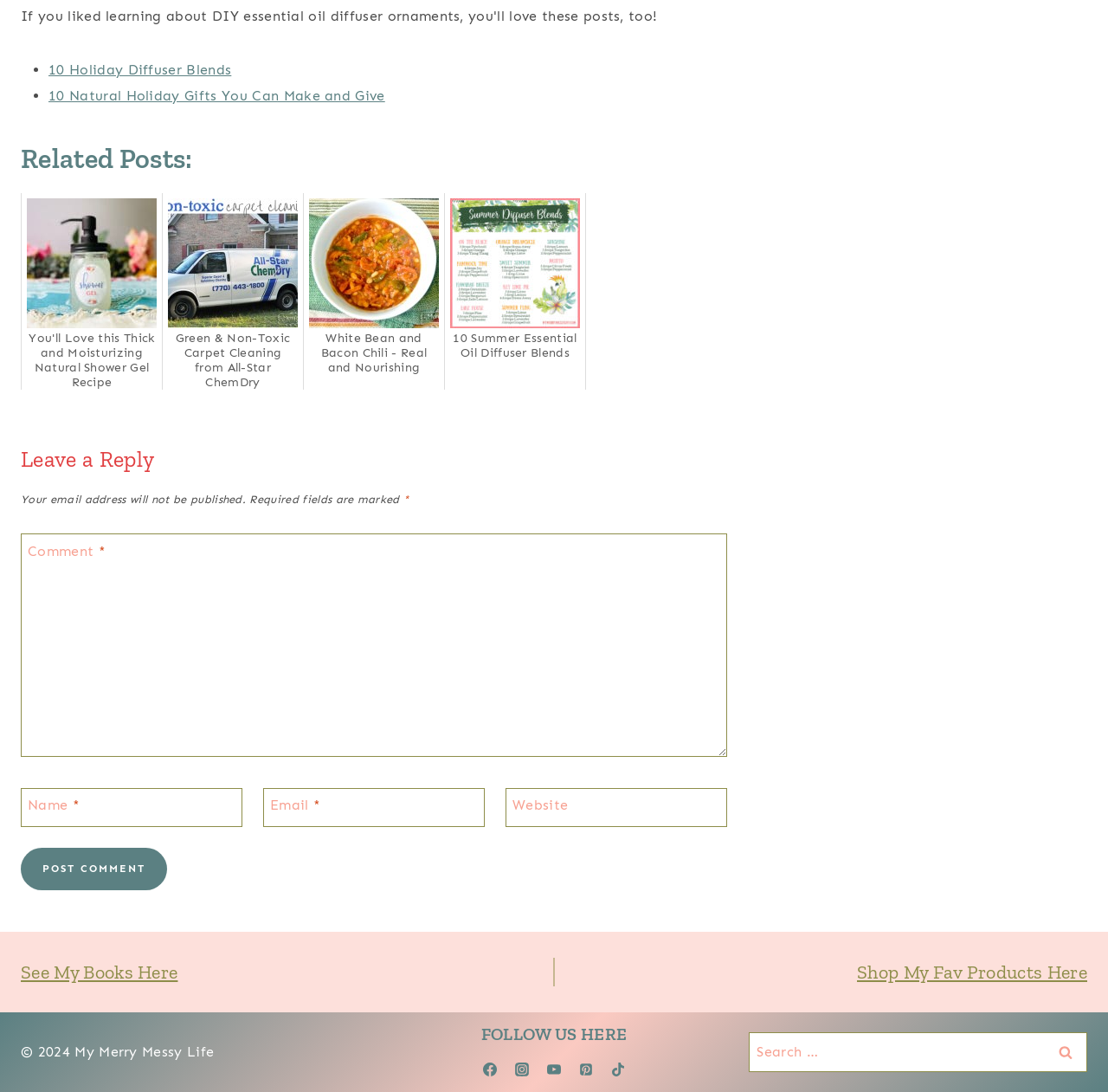Locate the bounding box coordinates of the clickable region necessary to complete the following instruction: "Check IRE1". Provide the coordinates in the format of four float numbers between 0 and 1, i.e., [left, top, right, bottom].

None